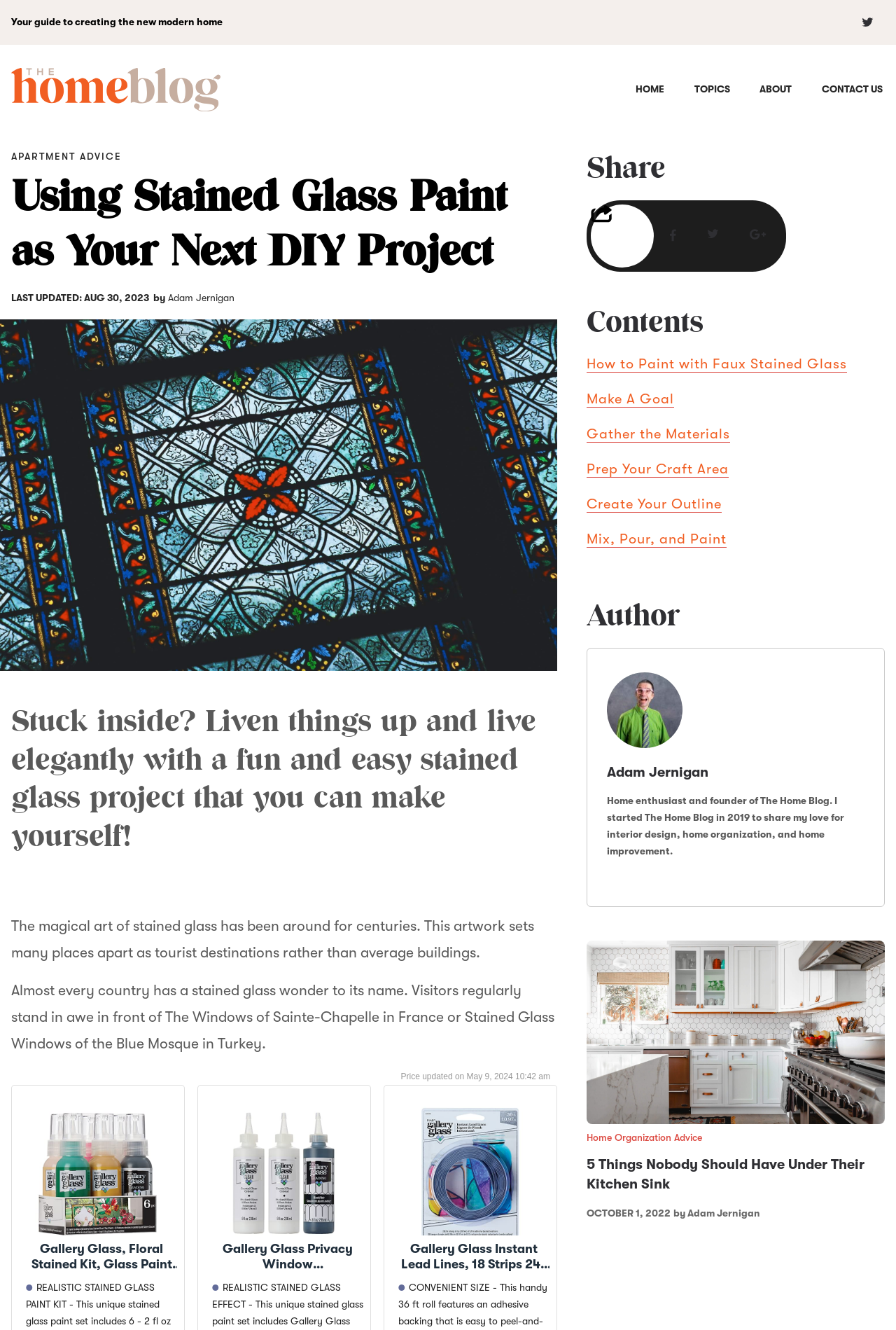Using the description: "Apartment Advice", determine the UI element's bounding box coordinates. Ensure the coordinates are in the format of four float numbers between 0 and 1, i.e., [left, top, right, bottom].

[0.012, 0.113, 0.136, 0.121]